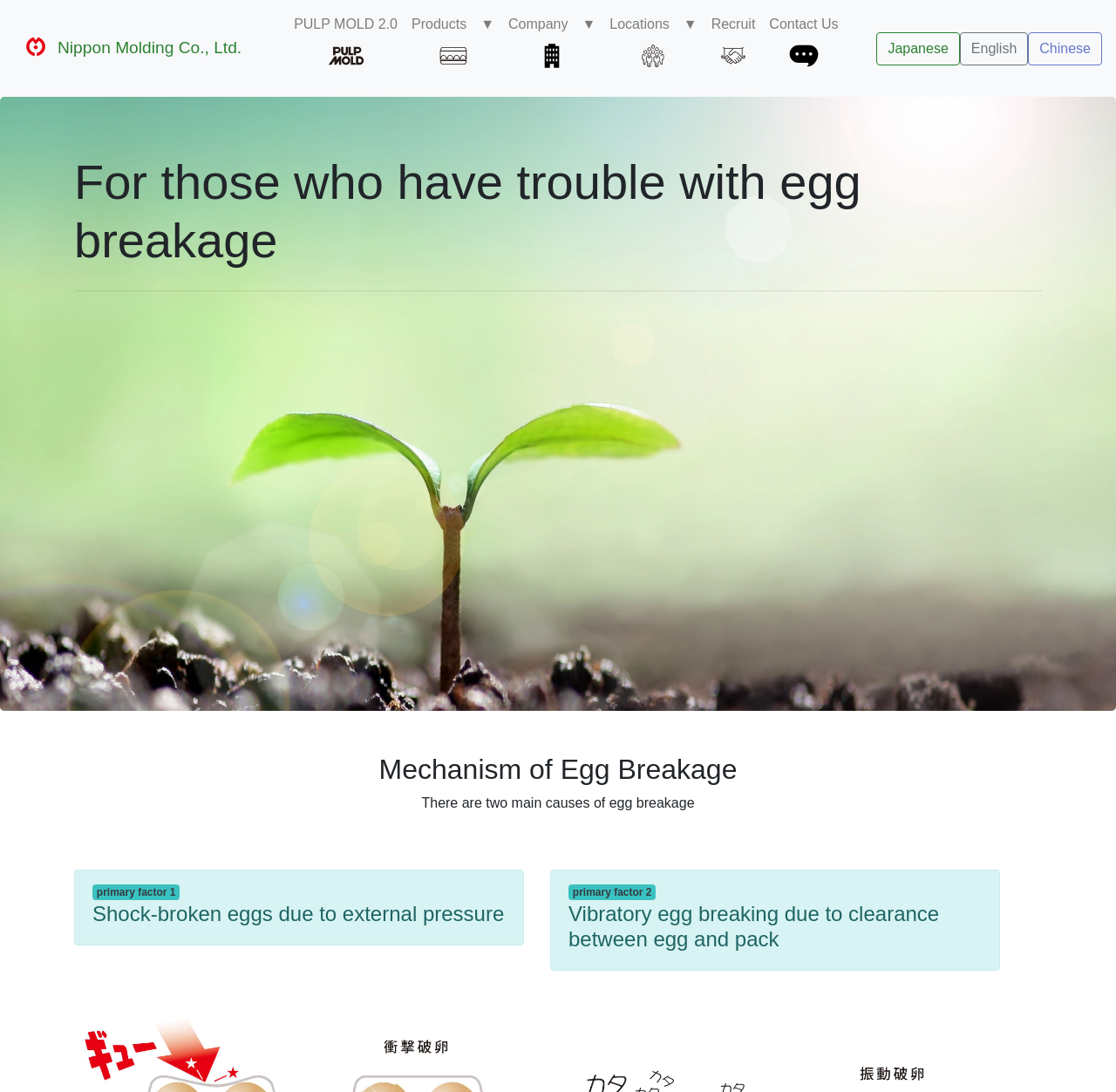What is the purpose of the webpage?
Based on the image, respond with a single word or phrase.

To explain egg breakage